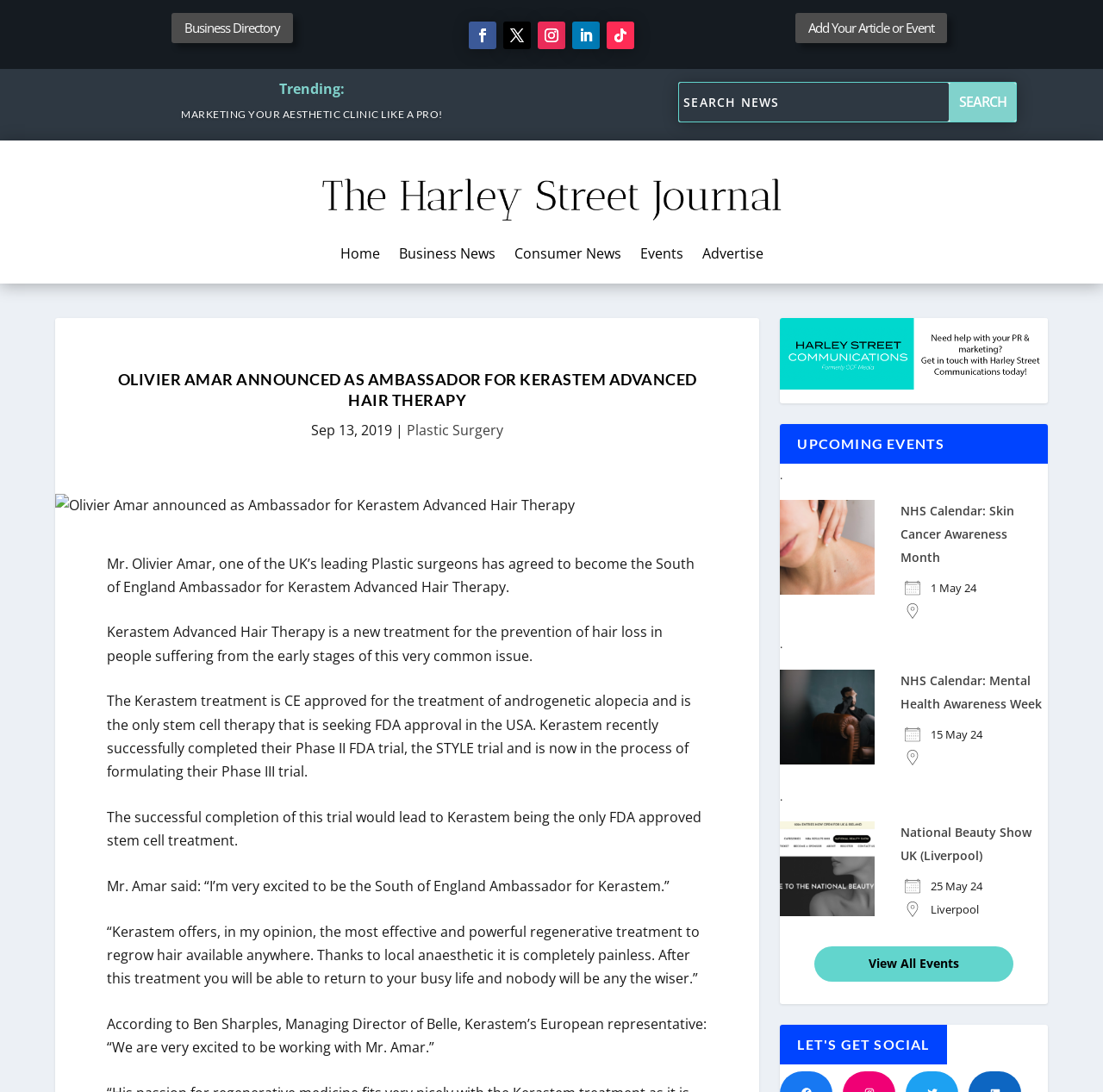Bounding box coordinates should be in the format (top-left x, top-left y, bottom-right x, bottom-right y) and all values should be floating point numbers between 0 and 1. Determine the bounding box coordinate for the UI element described as: National Beauty Show UK (Liverpool)

[0.817, 0.755, 0.935, 0.791]